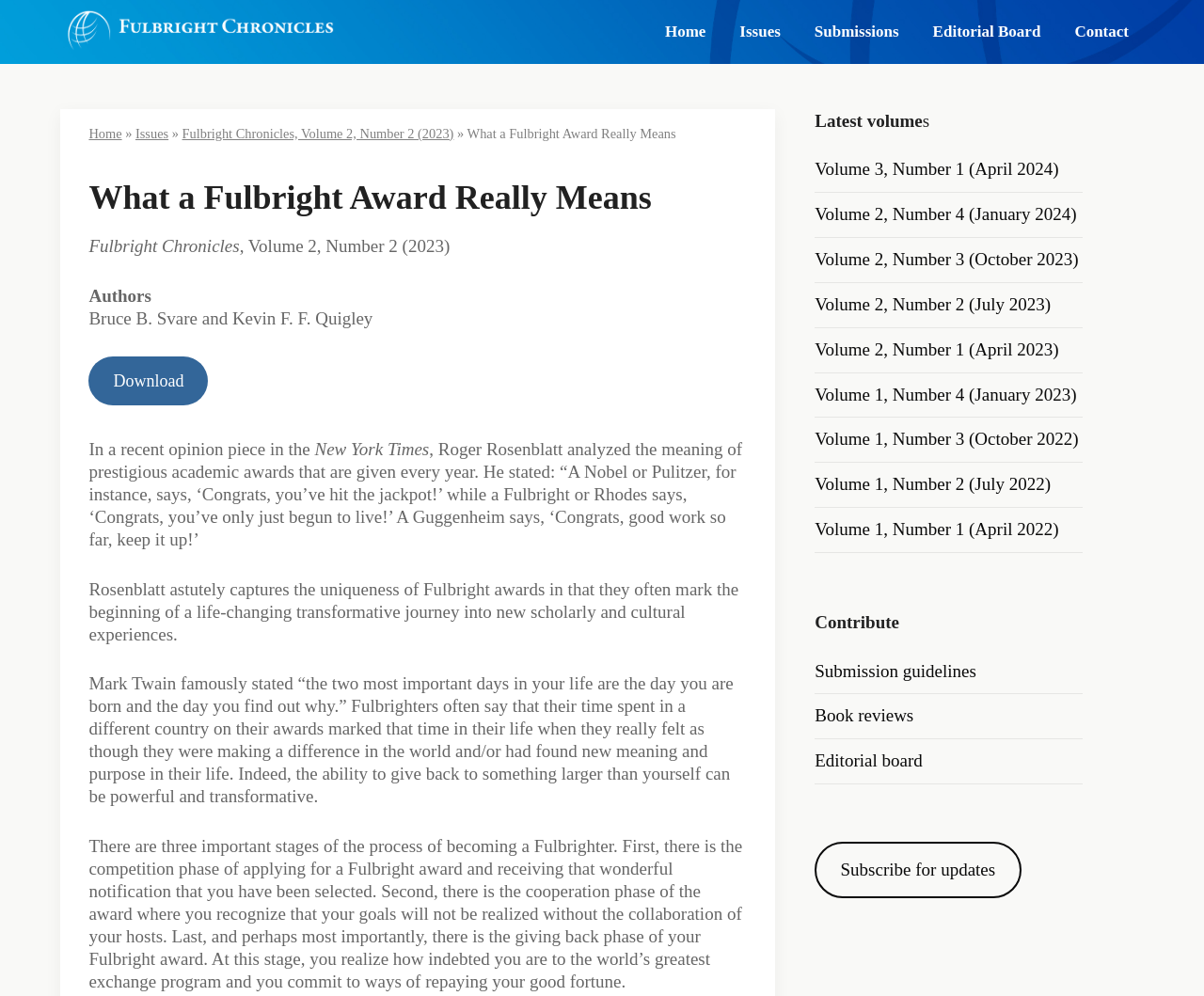Could you locate the bounding box coordinates for the section that should be clicked to accomplish this task: "Contact the editorial board".

[0.88, 0.0, 0.95, 0.064]